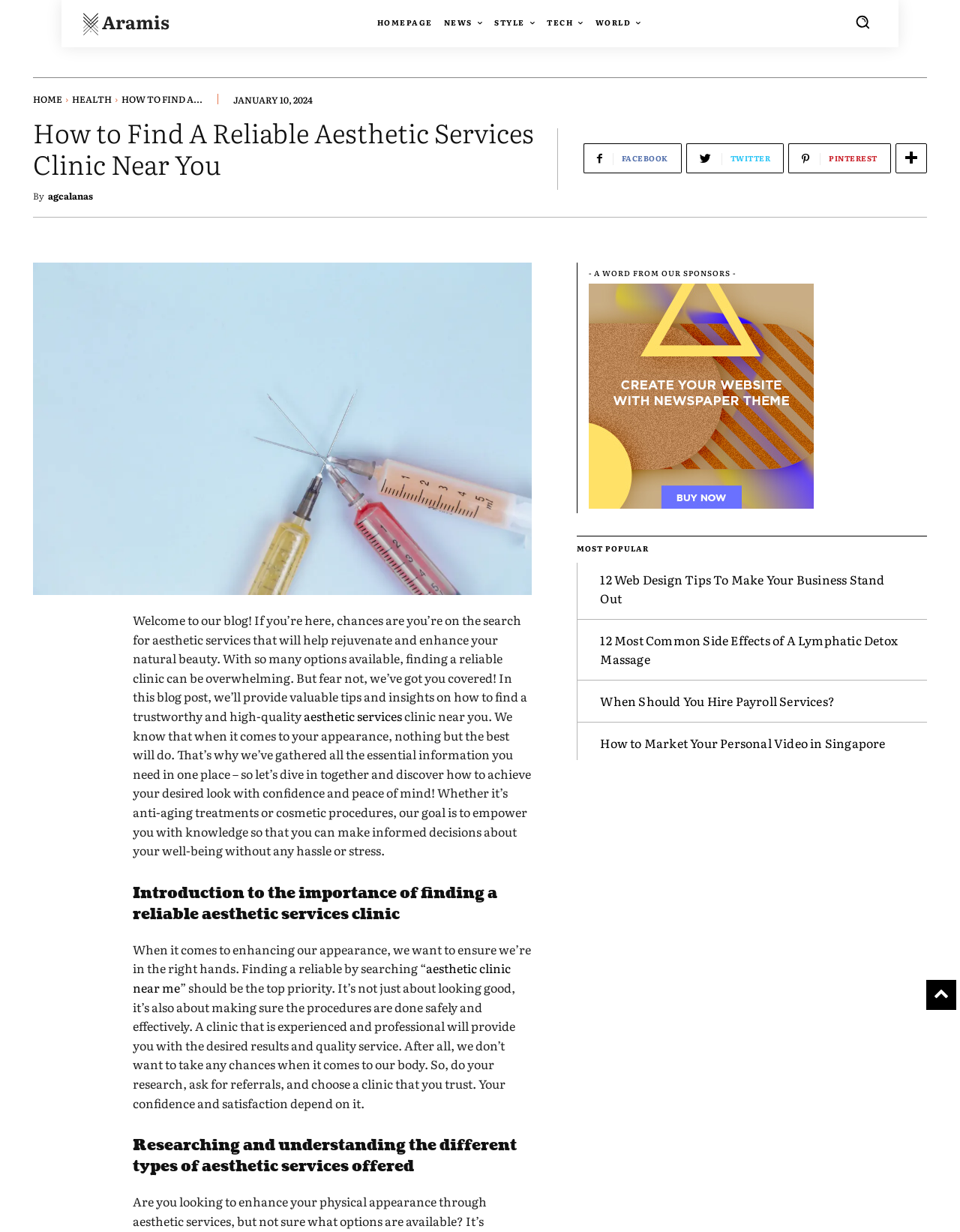Find the bounding box coordinates of the clickable element required to execute the following instruction: "Click on the 'Aramis' link". Provide the coordinates as four float numbers between 0 and 1, i.e., [left, top, right, bottom].

[0.083, 0.009, 0.185, 0.027]